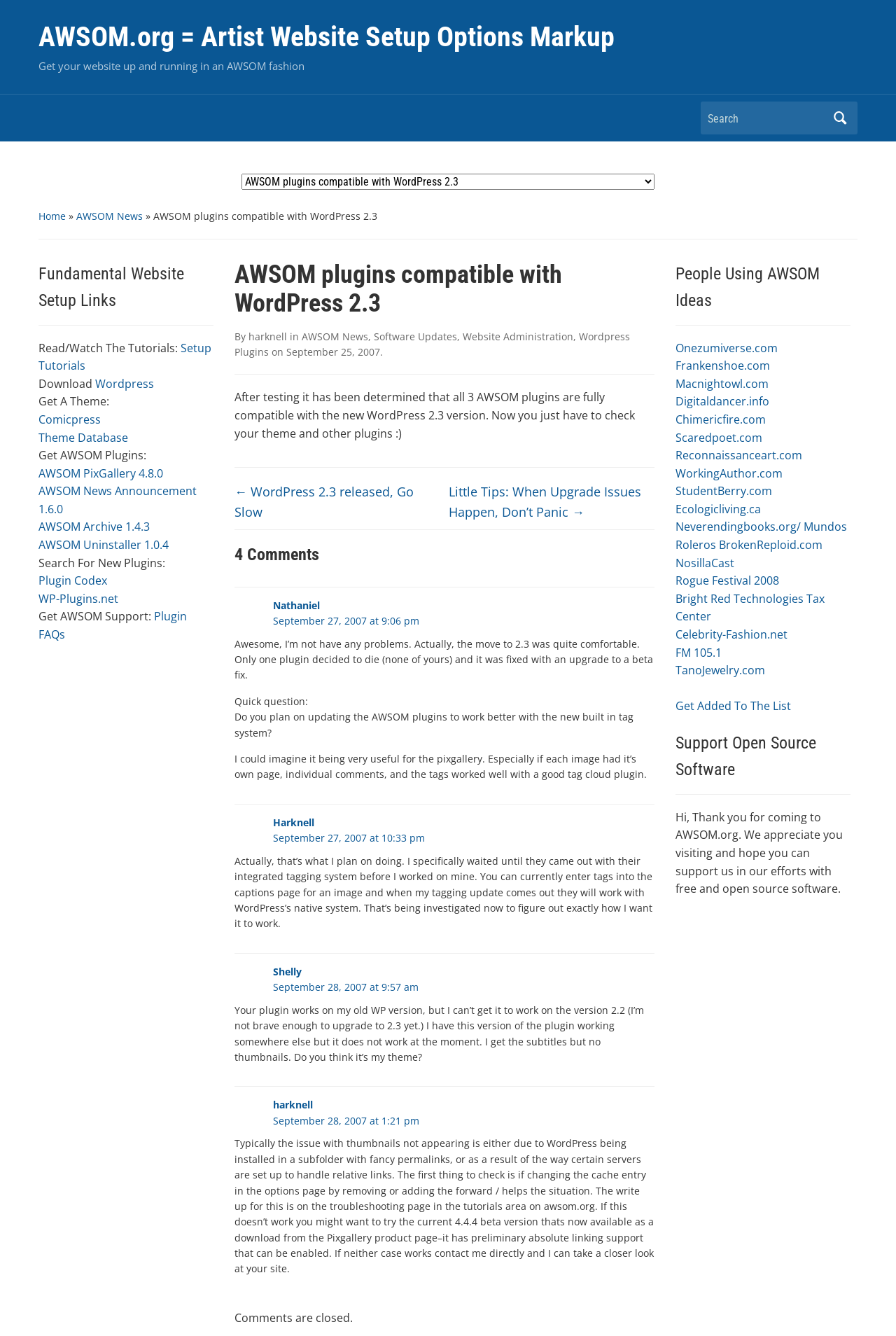Please locate the bounding box coordinates of the element that should be clicked to complete the given instruction: "Check the comments".

[0.262, 0.407, 0.73, 0.423]